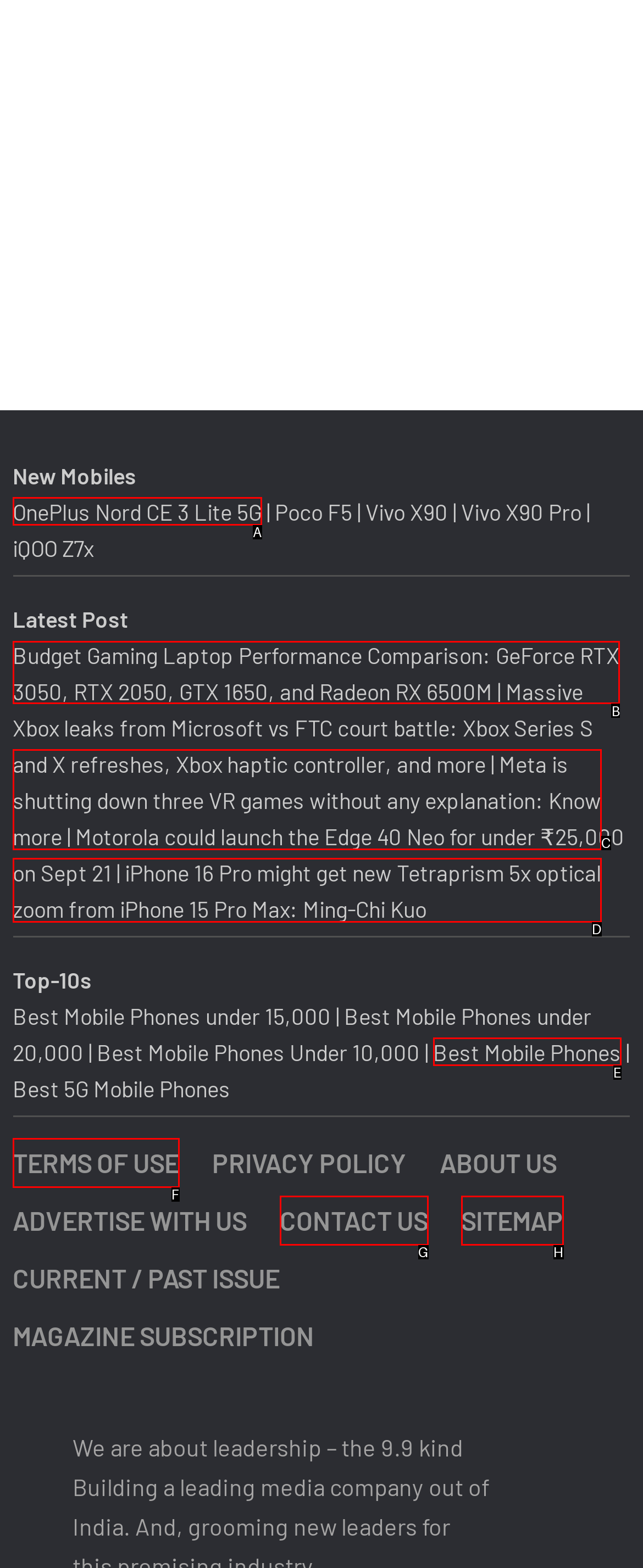Given the instruction: Search, which HTML element should you click on?
Answer with the letter that corresponds to the correct option from the choices available.

None